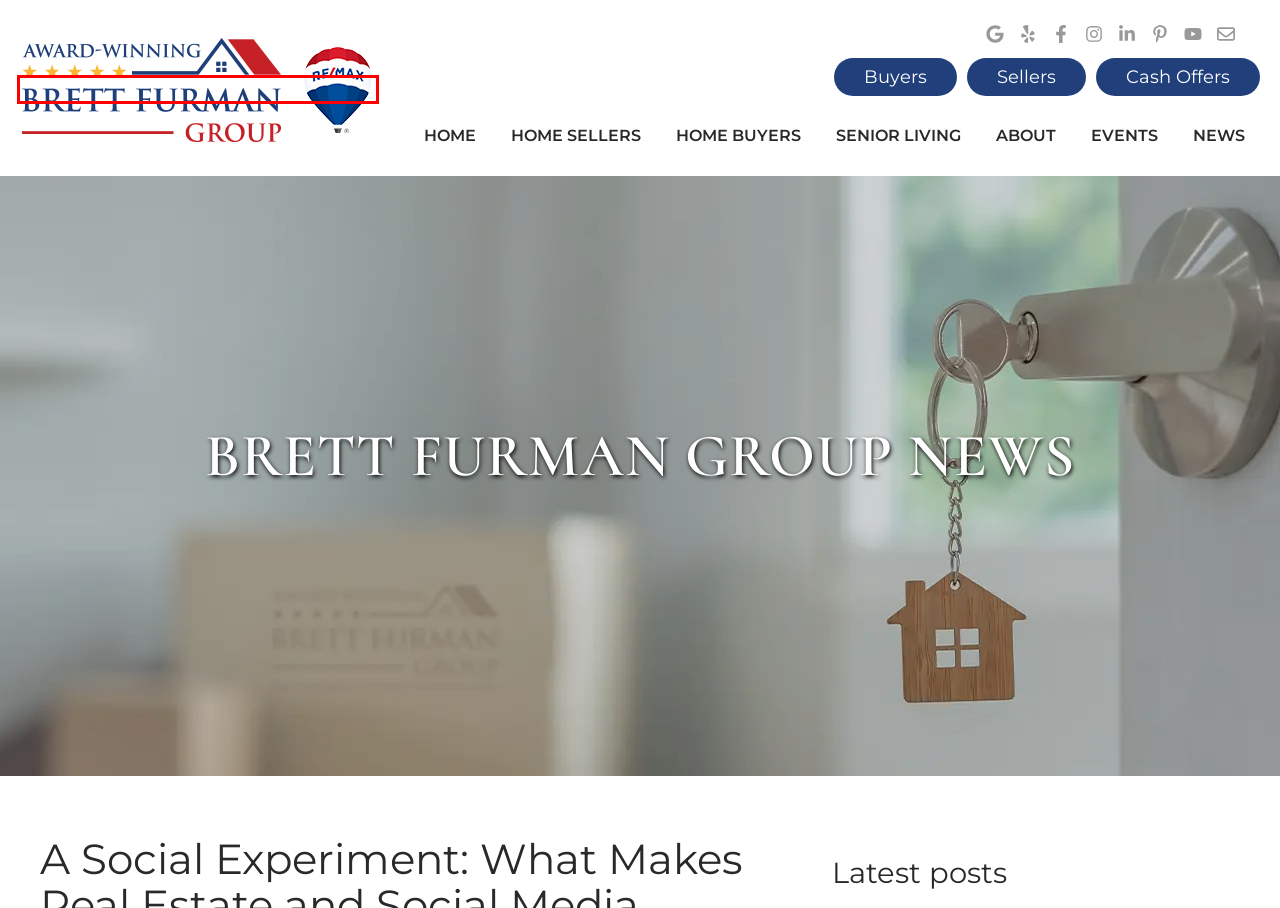You are provided with a screenshot of a webpage highlighting a UI element with a red bounding box. Choose the most suitable webpage description that matches the new page after clicking the element in the bounding box. Here are the candidates:
A. Brett Furman Group Real Estate Agent - Homes for Sale in PA
B. Out of Order: Why You Should Break the Rules Instead of the Bank | Brett Furman Group
C. Home Buyer & Home seller MatchMaker Service | Brett Furman Group
D. Real Estate News - Main Line, Chester, Delaware, Montgomery, Philadelphia
E. Home Buyers Resouces | Brett Furman Group
F. 3-D Home Tours Availabl in Virtual Reality | Brett Furman Group
G. Real Estate Services for Home Sellers | Brett Furman Group
H. Senior Housing Webinars | Brett Furman Group

A